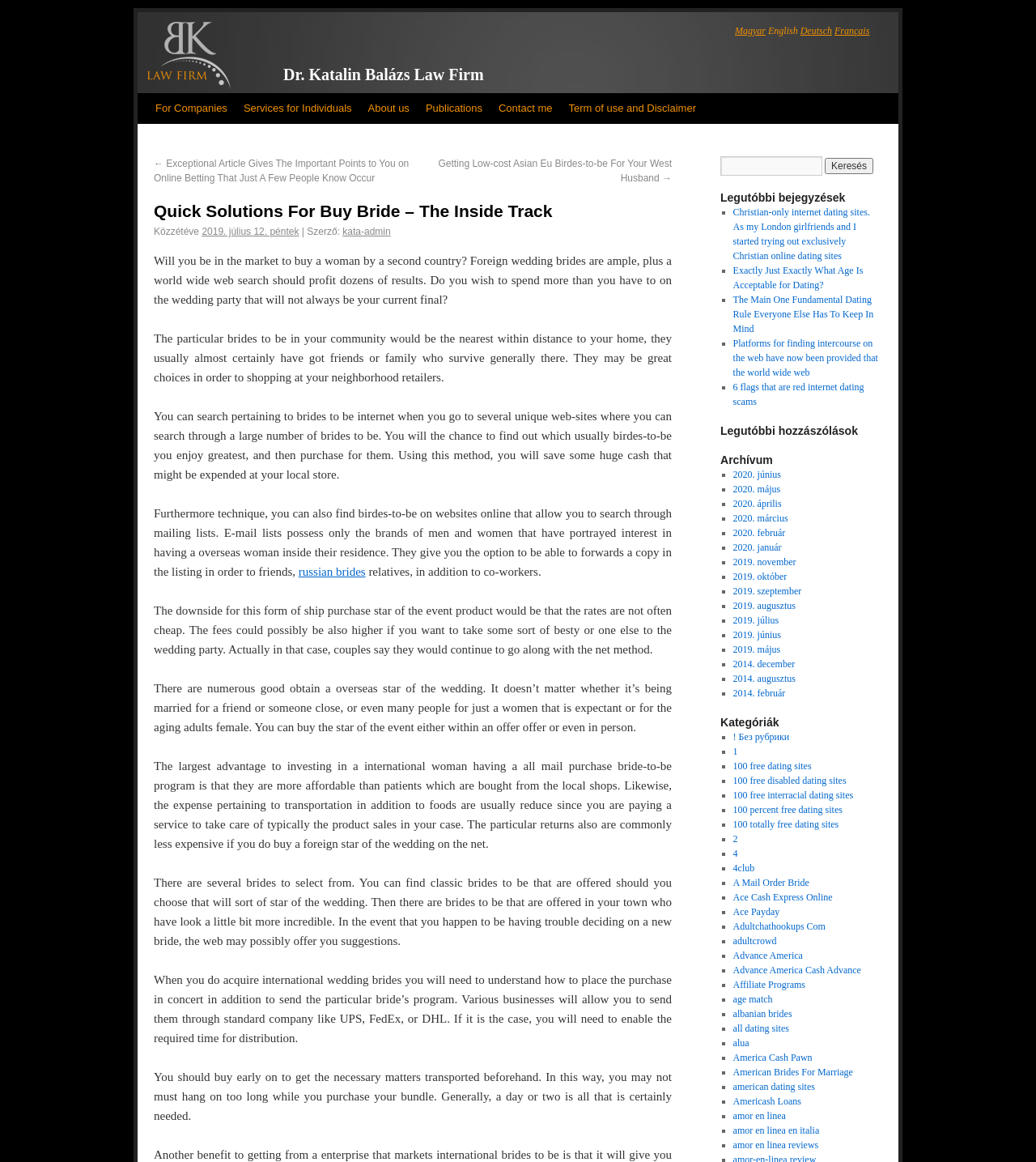What is the purpose of the search box on the webpage?
Please provide a single word or phrase as your answer based on the screenshot.

To search the website